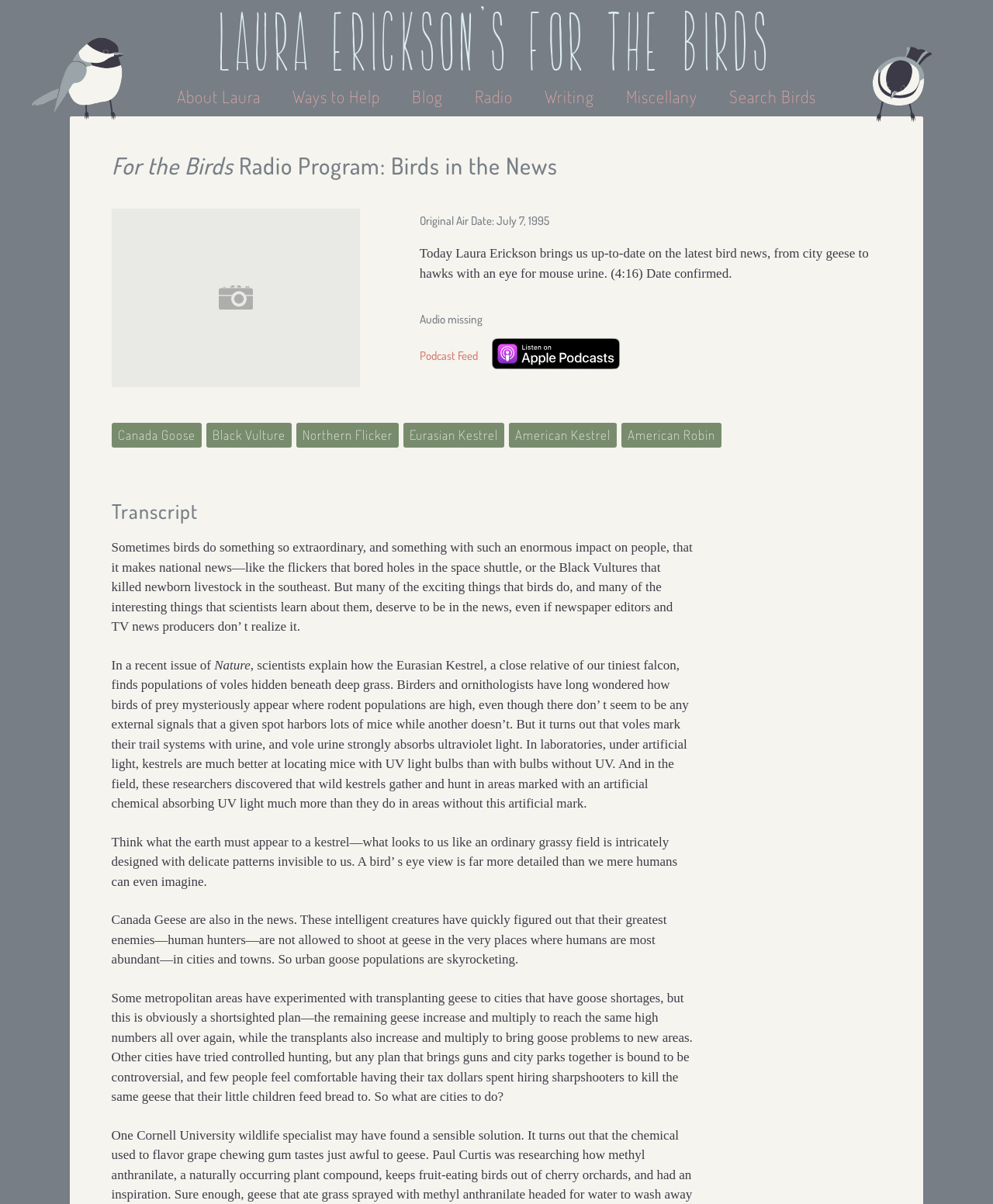What is the original air date of the radio program?
Please answer the question with as much detail and depth as you can.

The original air date of the radio program can be found in the StaticText 'Original Air Date: July 7, 1995' which is located below the heading 'For the Birds Radio Program: Birds in the News'.